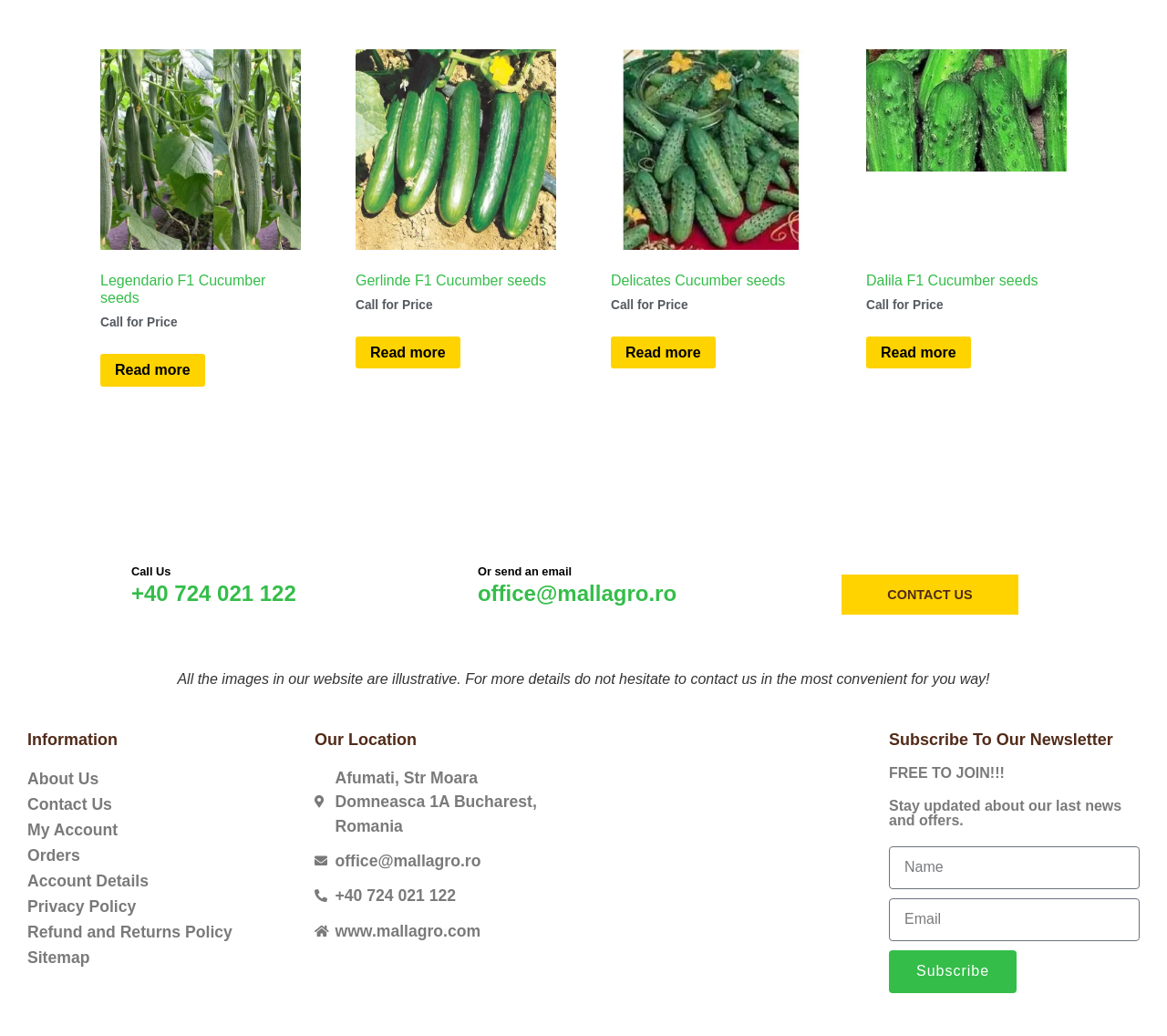Identify the bounding box coordinates of the area you need to click to perform the following instruction: "Click on the 'Home' link".

None